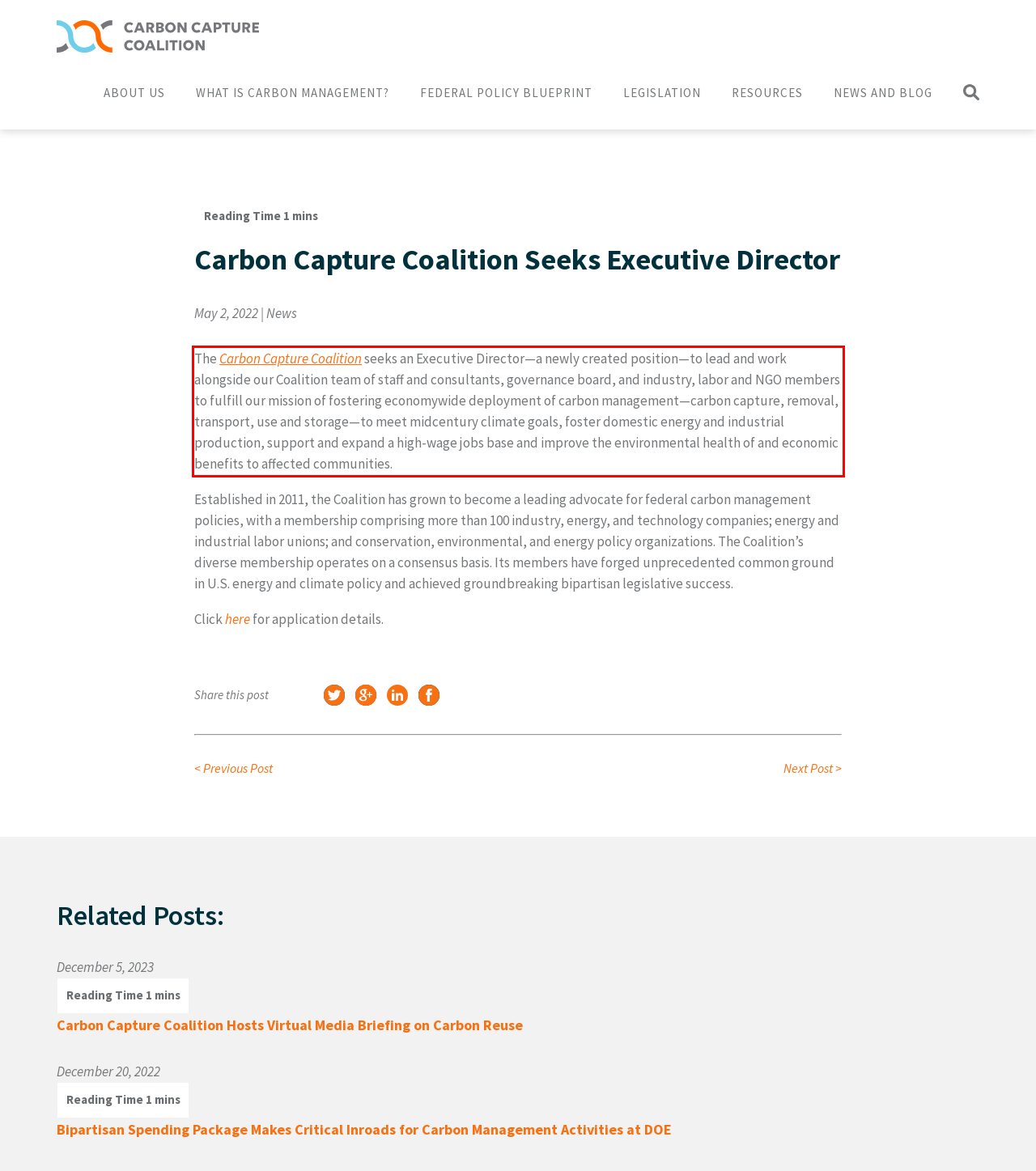Please perform OCR on the UI element surrounded by the red bounding box in the given webpage screenshot and extract its text content.

The Carbon Capture Coalition seeks an Executive Director—a newly created position—to lead and work alongside our Coalition team of staff and consultants, governance board, and industry, labor and NGO members to fulfill our mission of fostering economywide deployment of carbon management—carbon capture, removal, transport, use and storage—to meet midcentury climate goals, foster domestic energy and industrial production, support and expand a high-wage jobs base and improve the environmental health of and economic benefits to affected communities.